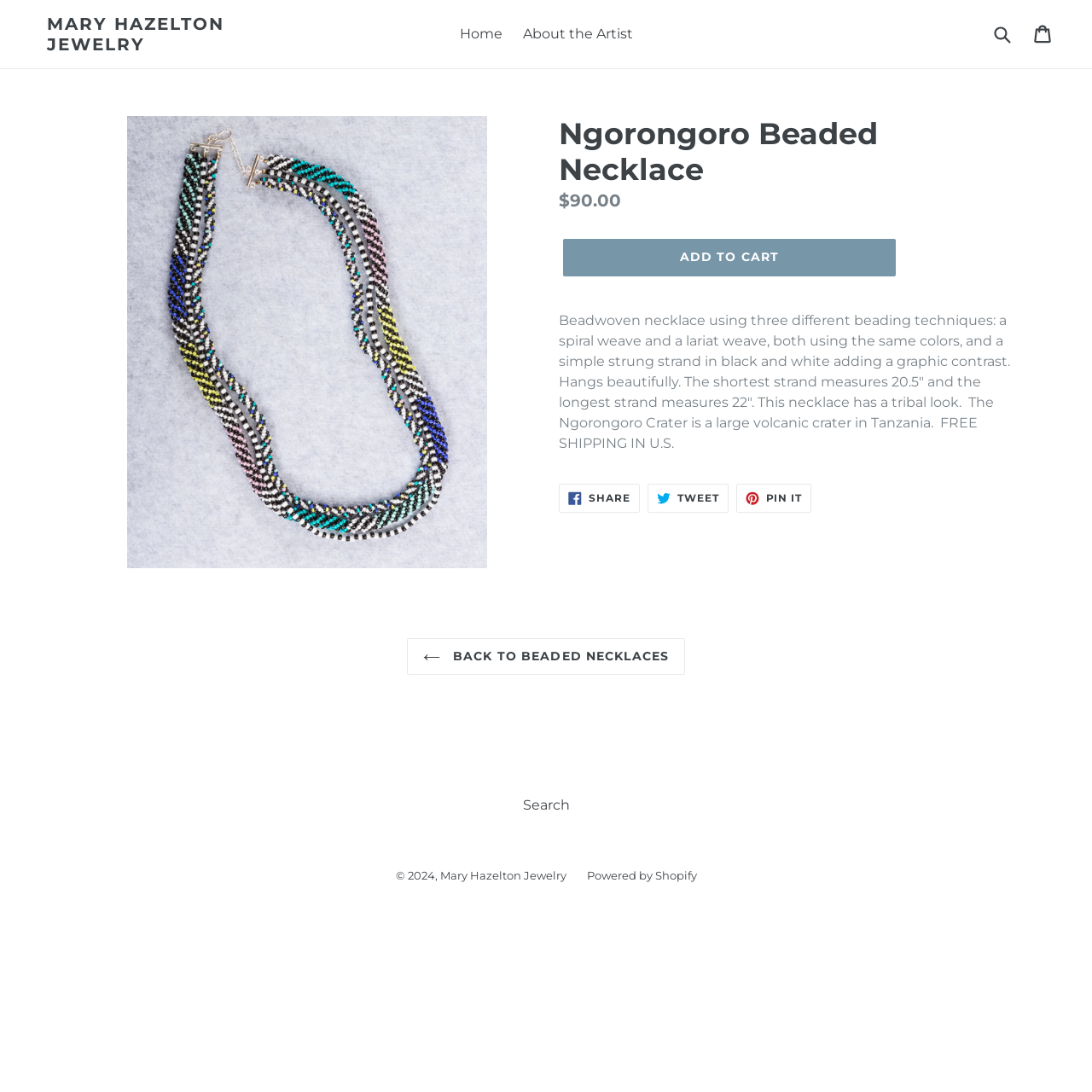Locate the bounding box coordinates of the clickable region to complete the following instruction: "Search for products."

[0.906, 0.015, 0.949, 0.047]